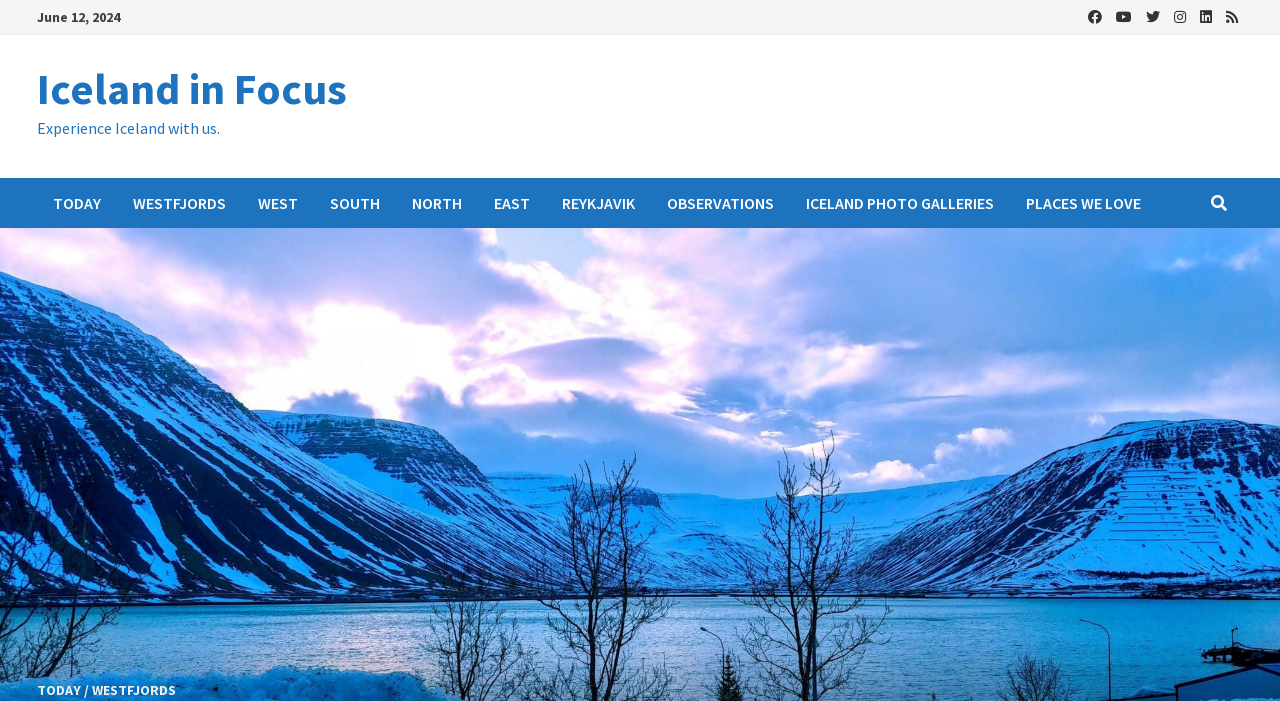Based on the description "Iceland Photo Galleries", find the bounding box of the specified UI element.

[0.617, 0.254, 0.789, 0.325]